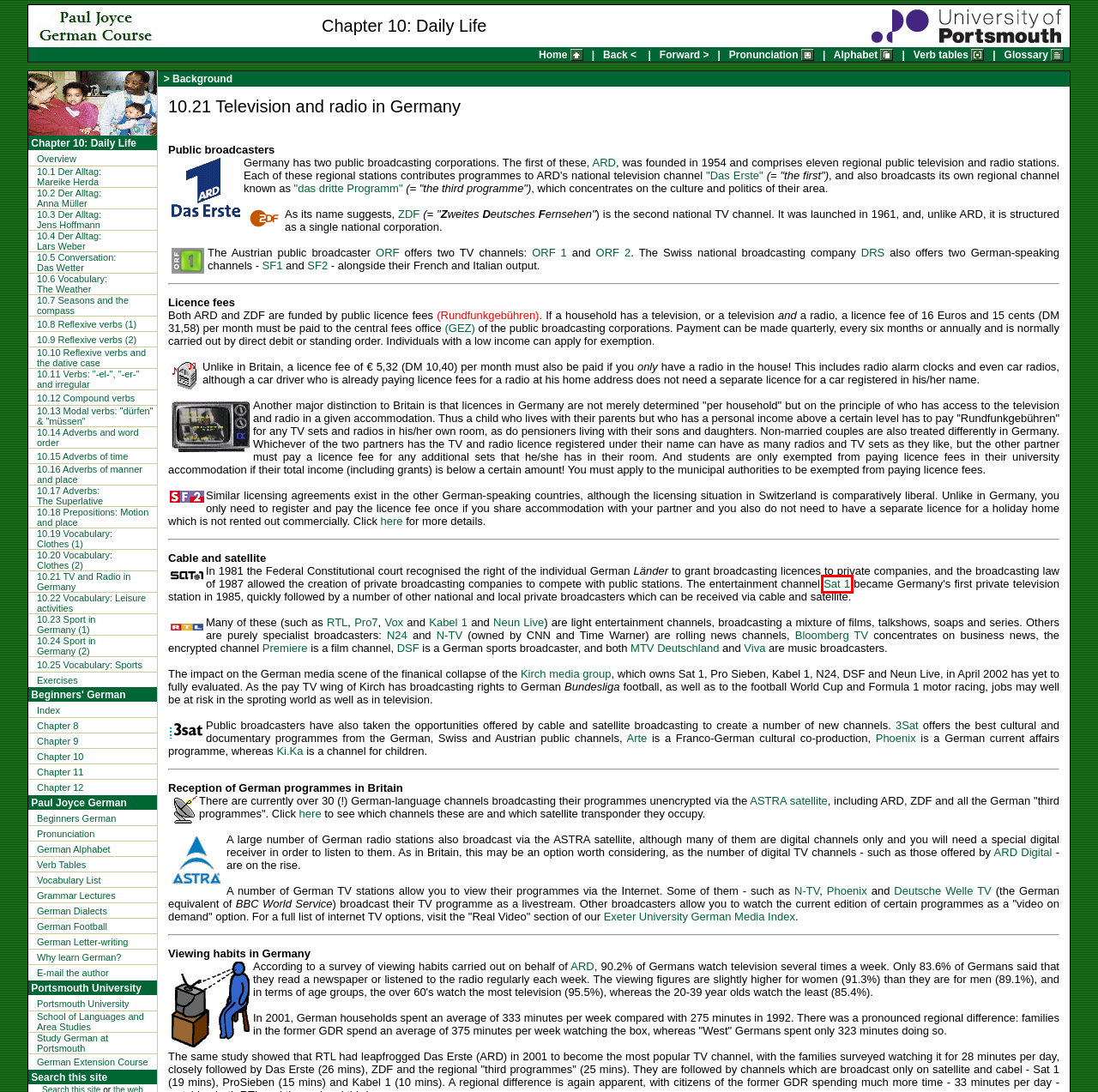Examine the screenshot of a webpage with a red bounding box around a UI element. Select the most accurate webpage description that corresponds to the new page after clicking the highlighted element. Here are the choices:
A. ARD Digital - Digitales Fernsehen der ARD - Digitalfernsehen - Digital TV
B. Die offizielle Webseite von SAT.1
C. phoenix
D. ORF 2 Programm - tv.ORF.at
E. Die offizielle Webseite von Kabel Eins - Hier seid ihr richtig.
F. ORF 1 Programm - tv.ORF.at
G. SES | Satellite Communication Service Provider
H. DasErste.de Startseite - Startseite - ARD | Das Erste

B